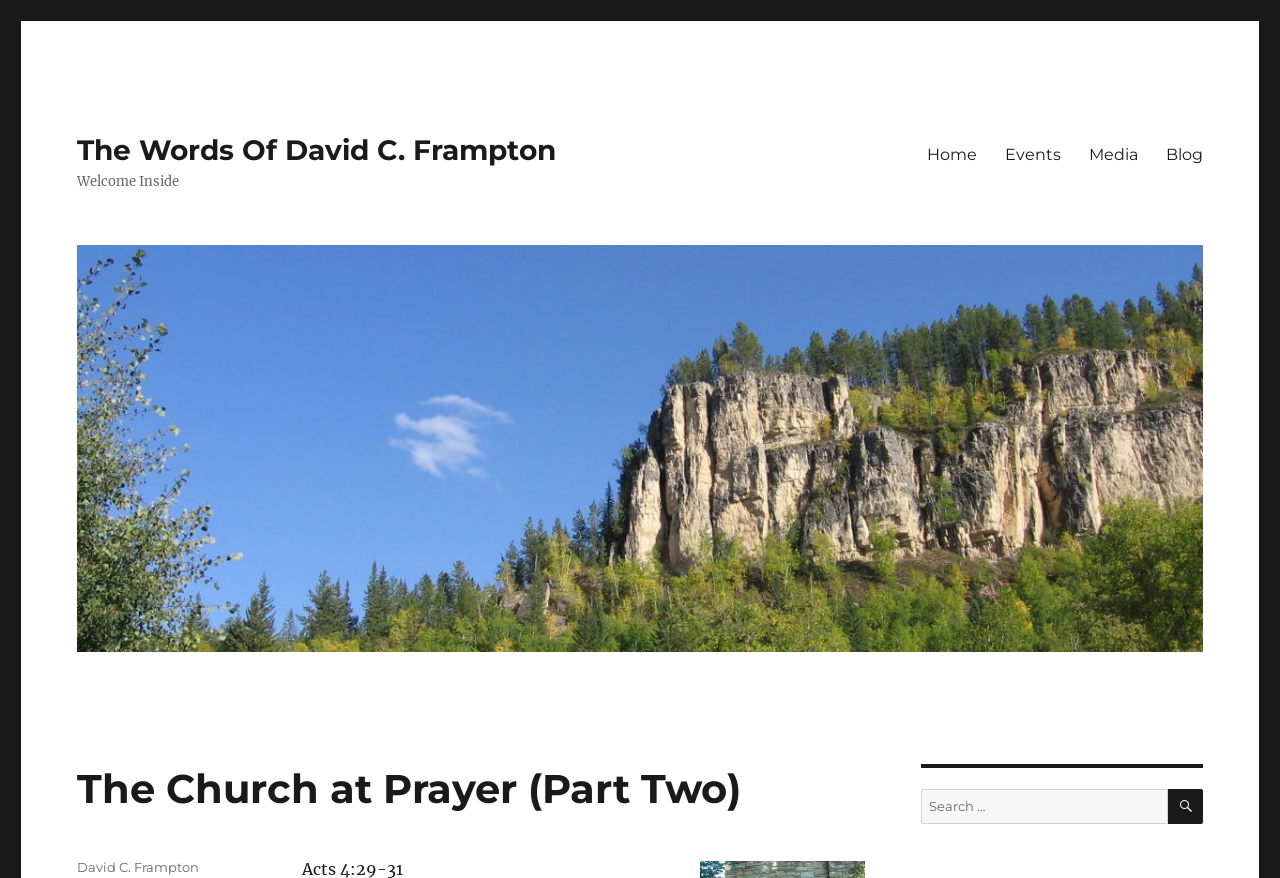Please identify the bounding box coordinates of the element's region that should be clicked to execute the following instruction: "Read the blog". The bounding box coordinates must be four float numbers between 0 and 1, i.e., [left, top, right, bottom].

[0.9, 0.151, 0.951, 0.199]